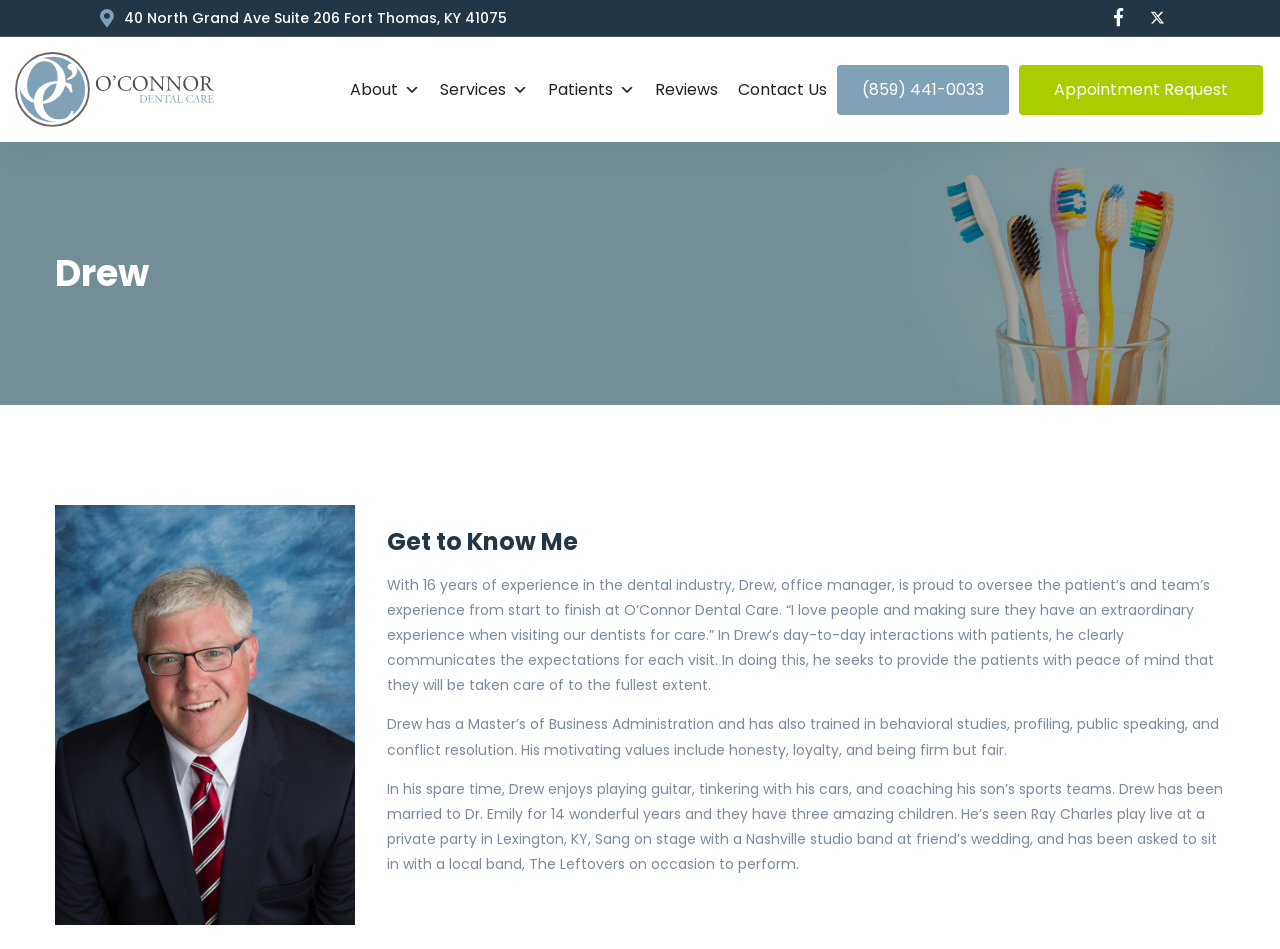Please locate the bounding box coordinates of the element that should be clicked to complete the given instruction: "Make an appointment".

None